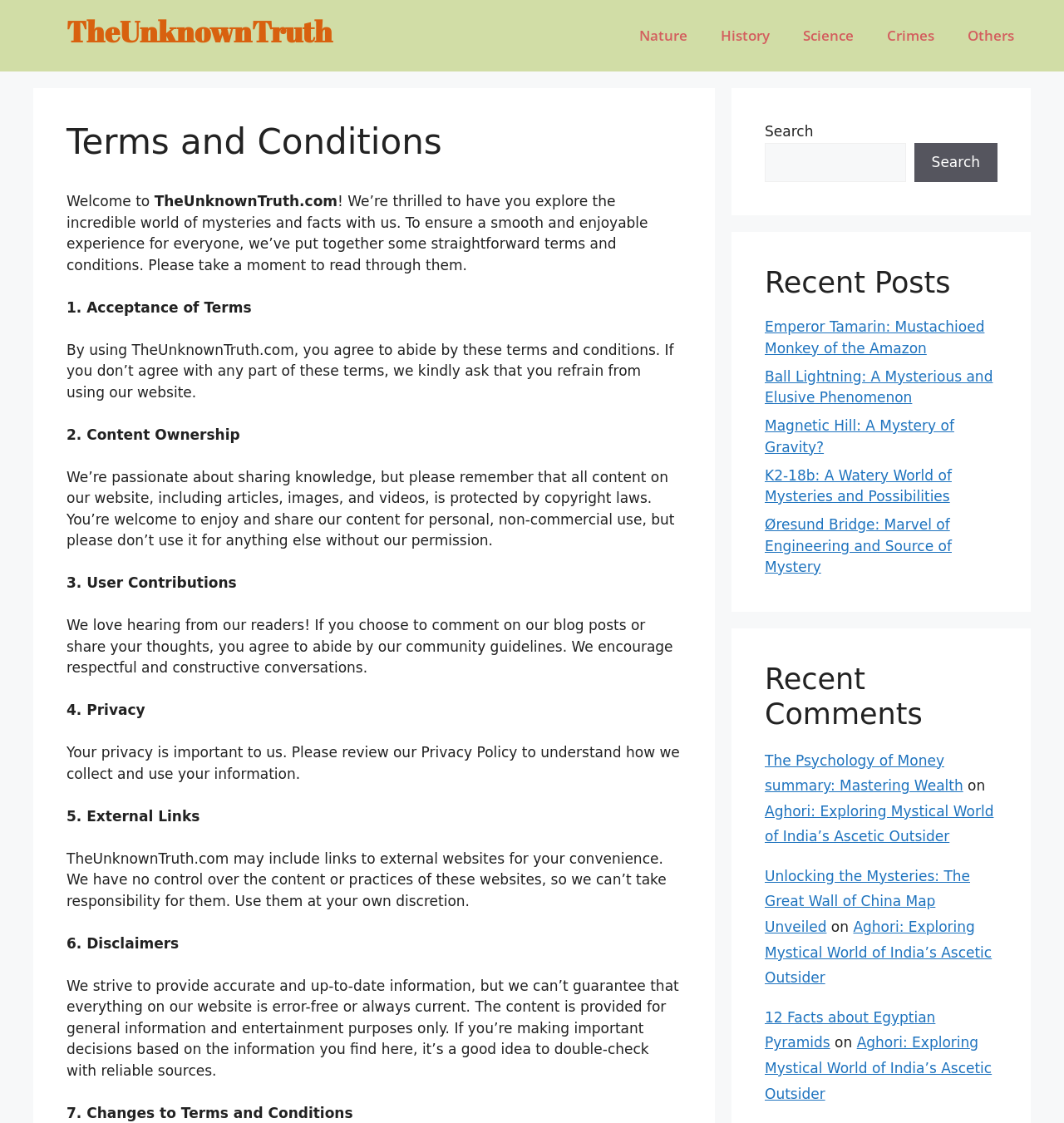Please find the bounding box coordinates of the element that must be clicked to perform the given instruction: "Search for something". The coordinates should be four float numbers from 0 to 1, i.e., [left, top, right, bottom].

[0.719, 0.127, 0.851, 0.162]